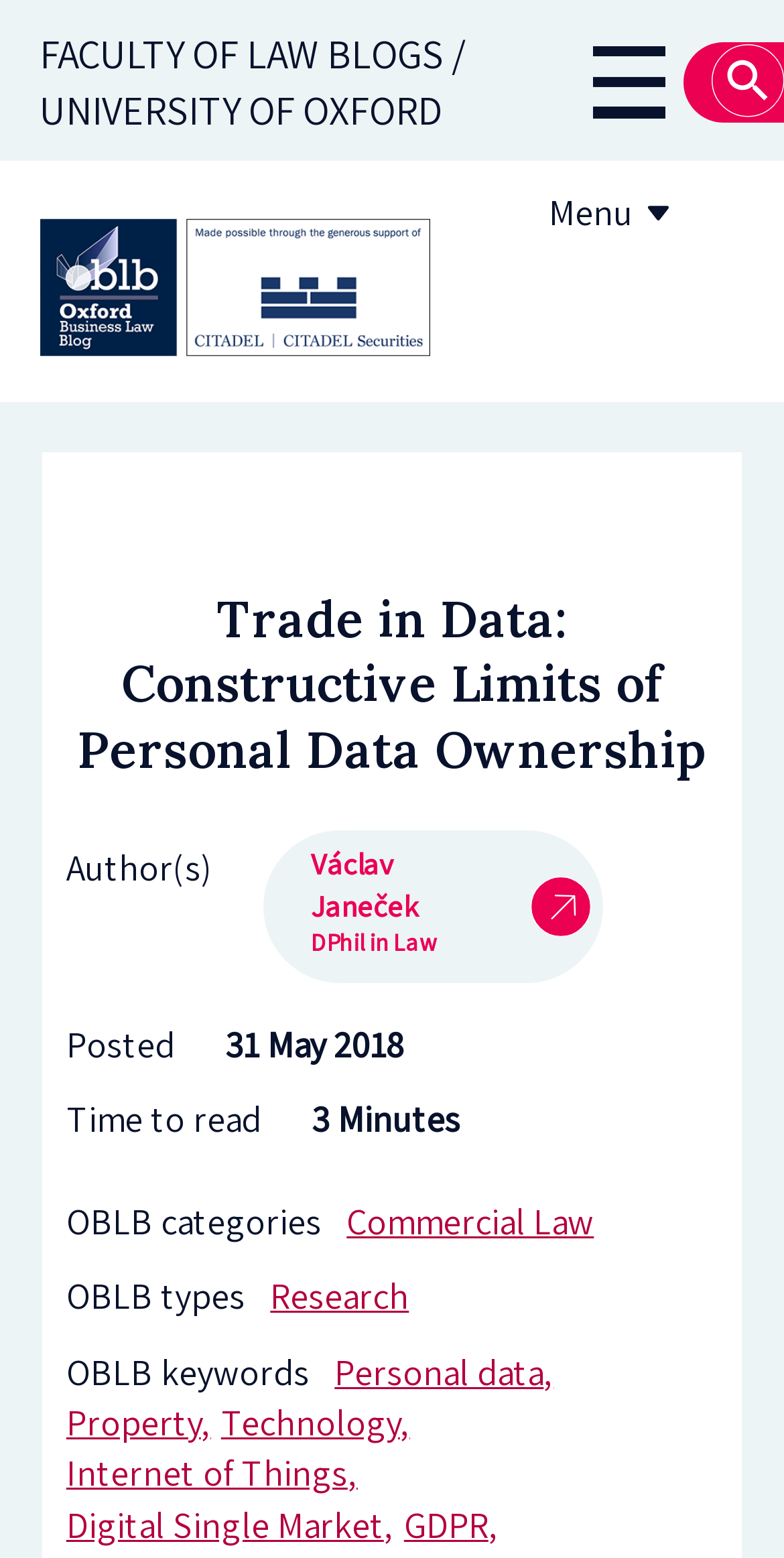Give a one-word or short phrase answer to this question: 
What is the name of the blog?

Oxford Business Law Blog